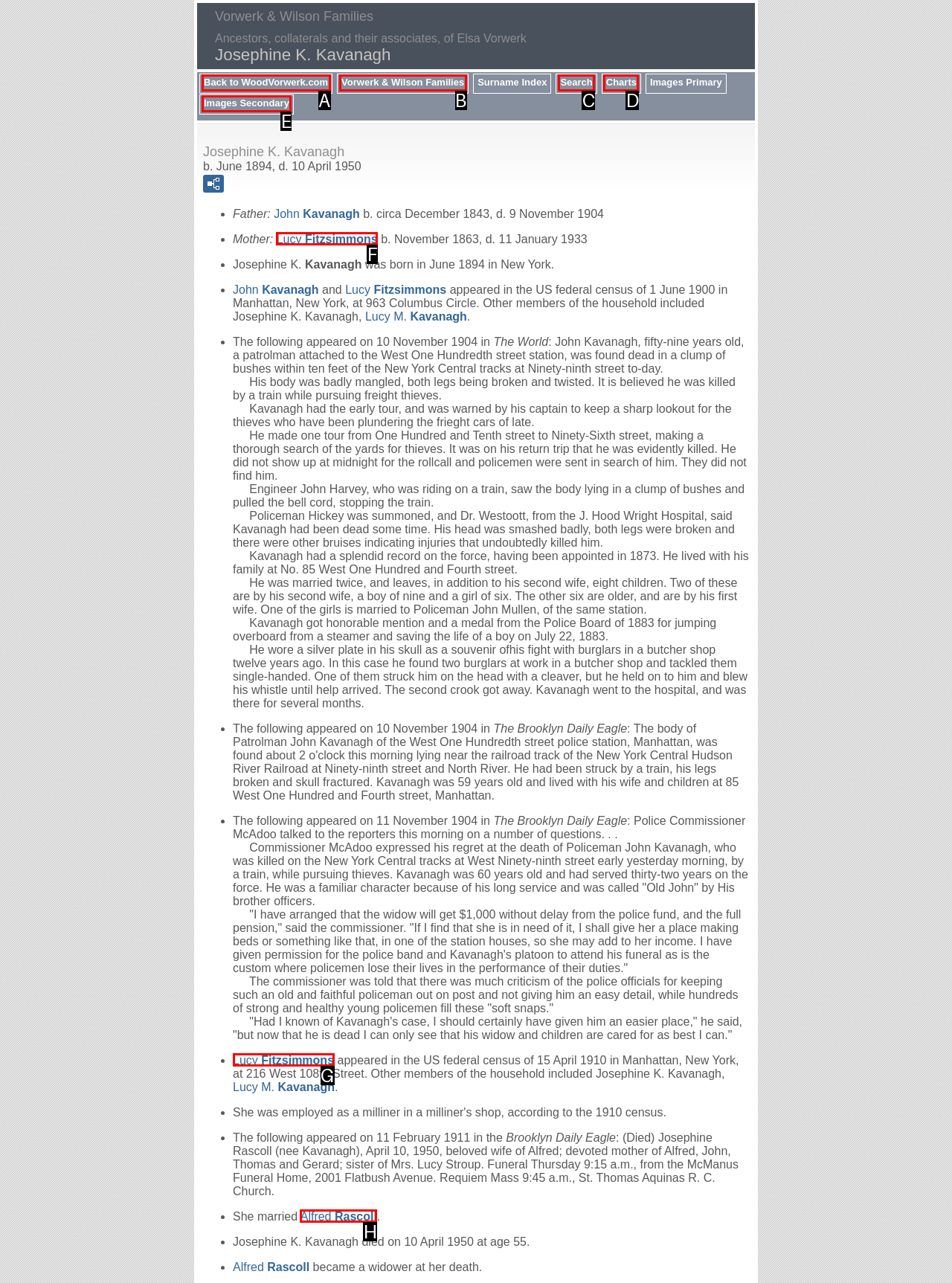Identify the letter of the option to click in order to View the 'Charts'. Answer with the letter directly.

D